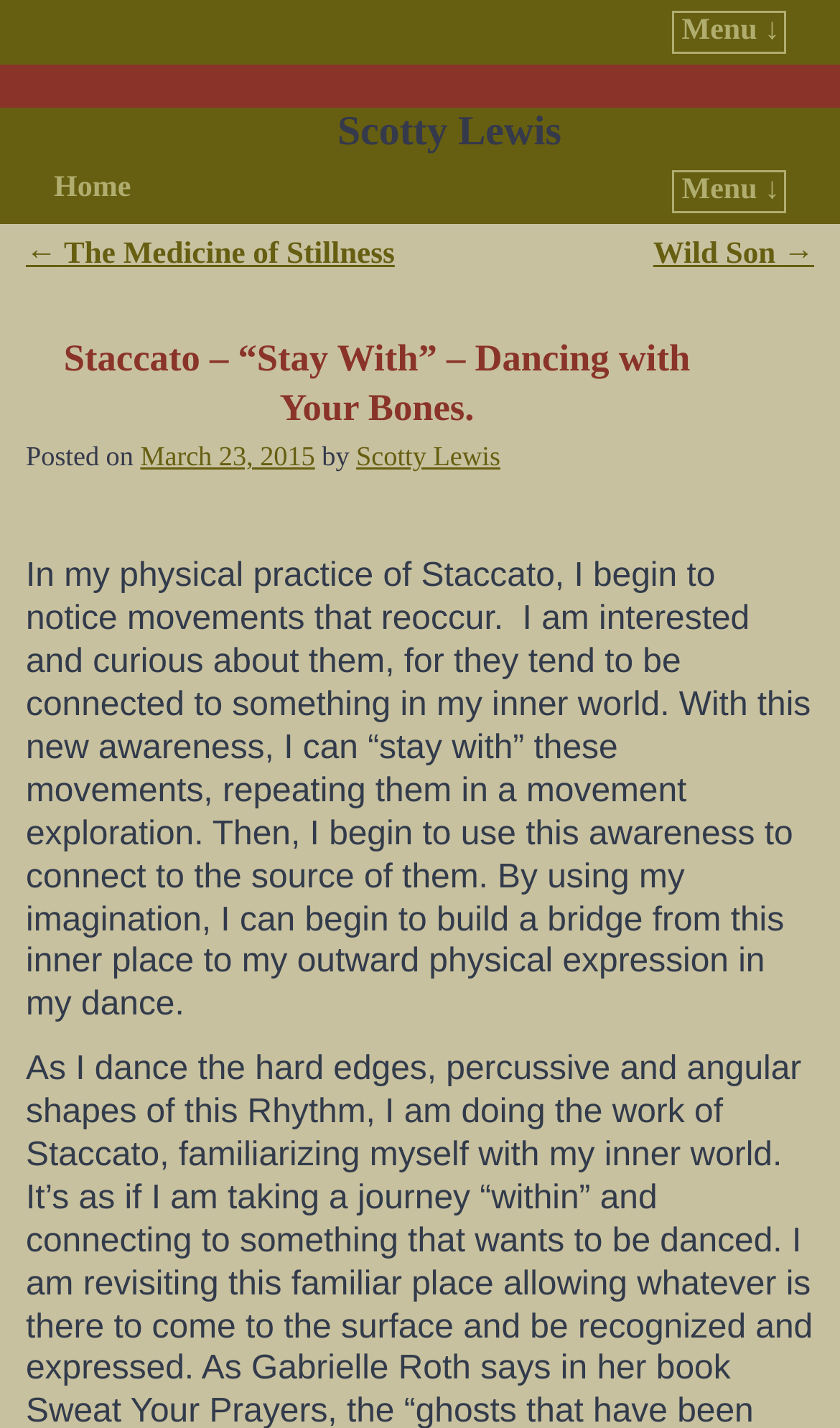Predict the bounding box for the UI component with the following description: "parent_node: Chad Haefele".

None